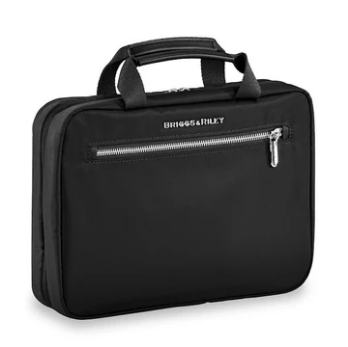Please reply with a single word or brief phrase to the question: 
How many compartments does the kit have?

Multiple